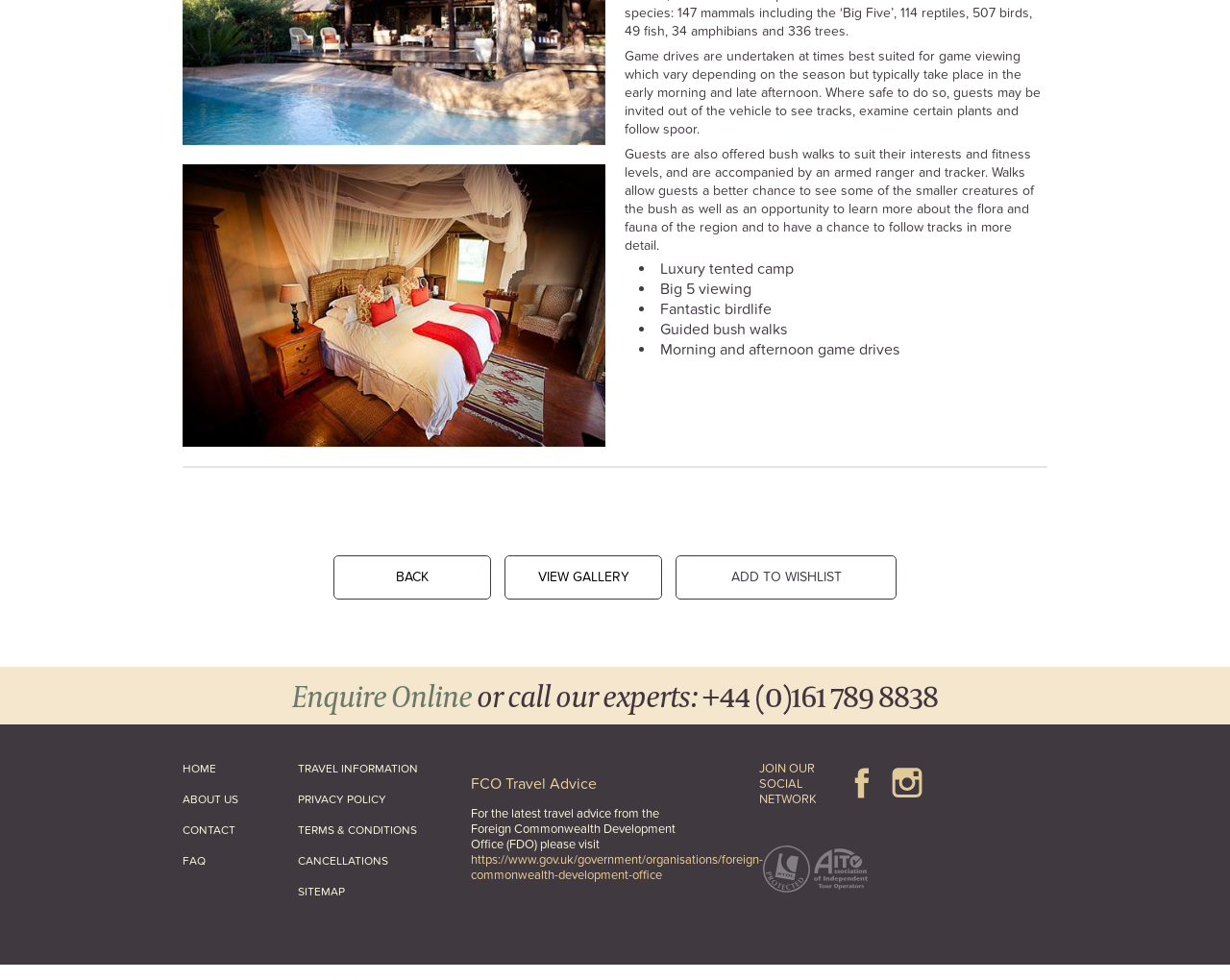How can I contact the experts? Based on the image, give a response in one word or a short phrase.

By phone or online